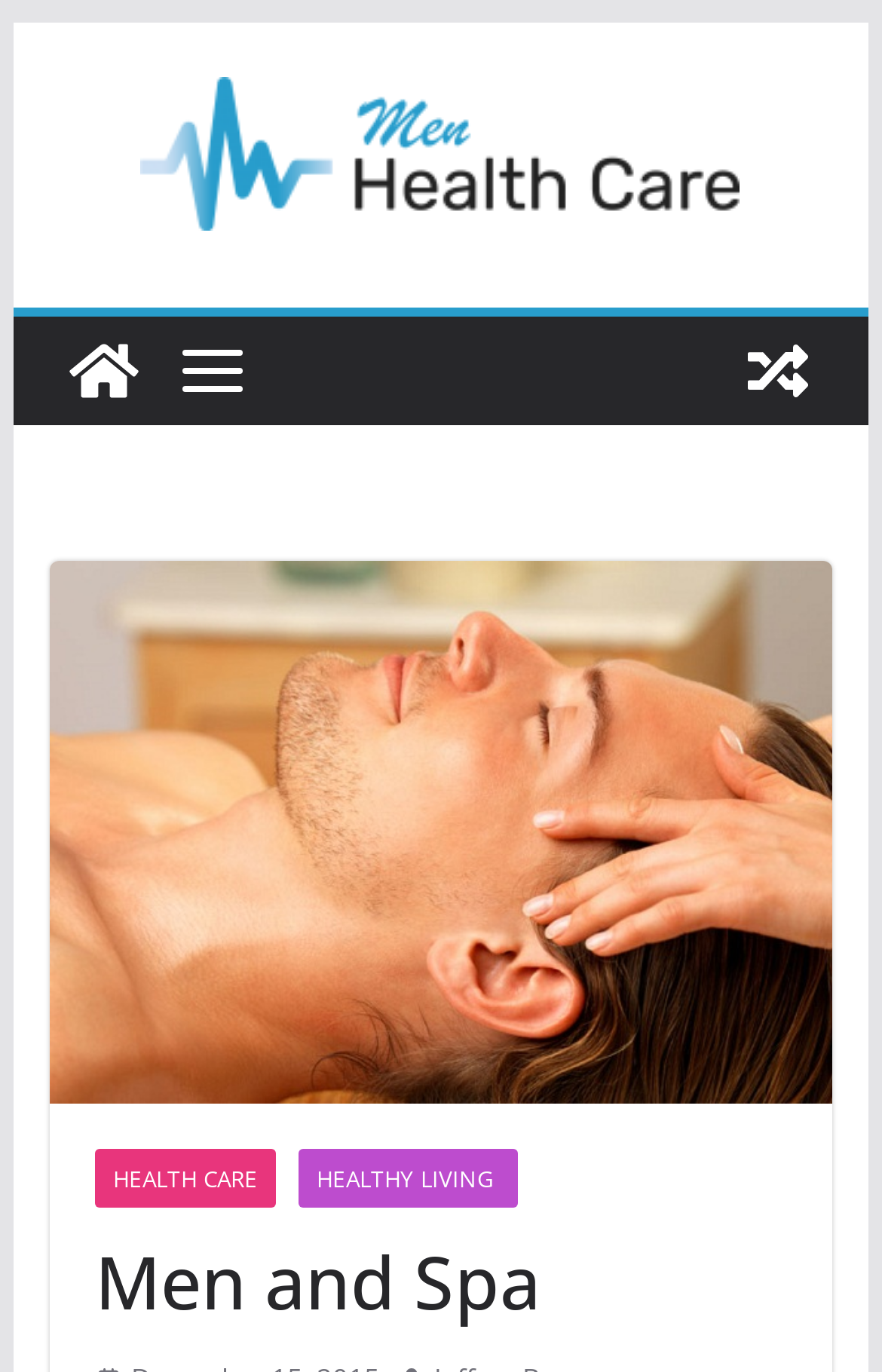What is the function of the 'View a random post' link?
From the image, respond using a single word or phrase.

To display a random post